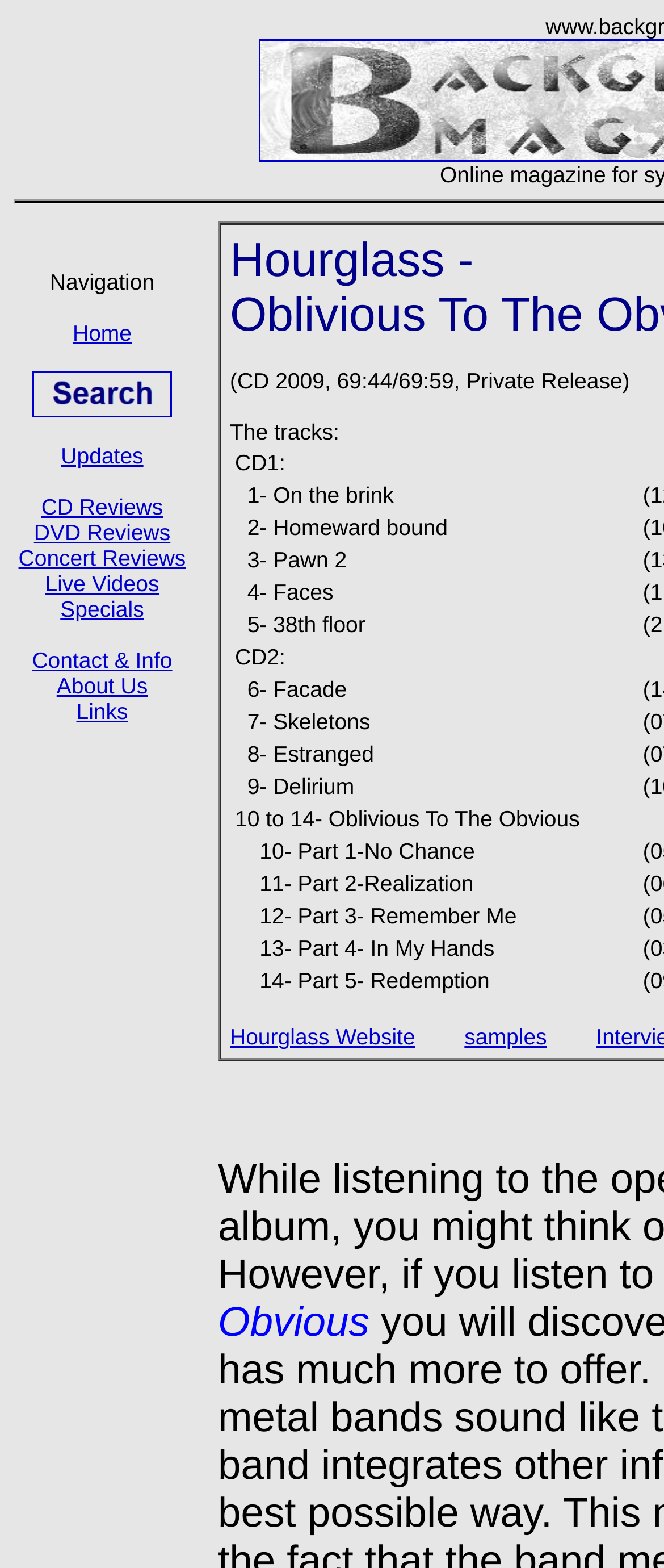Where can I find samples of Hourglass music?
We need a detailed and exhaustive answer to the question. Please elaborate.

The webpage provides a link to 'samples' which can be found at the bottom of the tracklist section. This link likely leads to a page where samples of Hourglass music can be found.